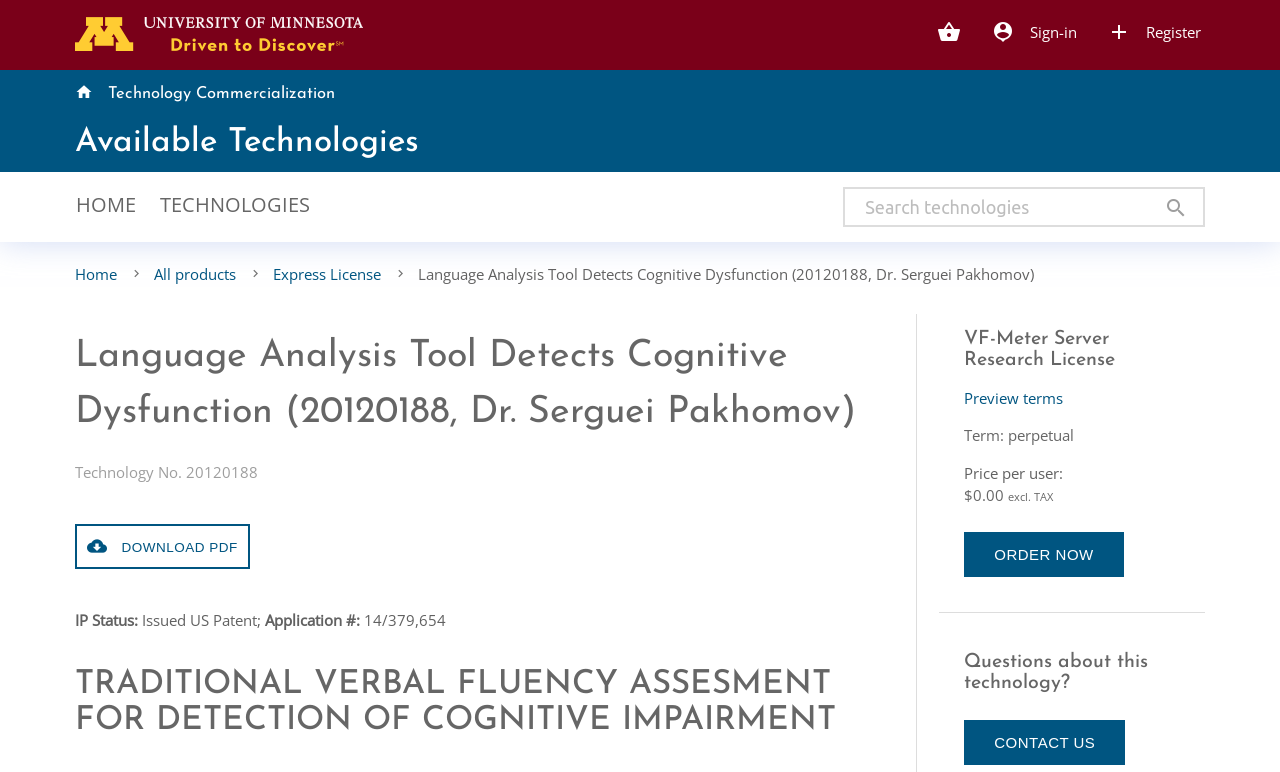What is the name of the researcher associated with the technology?
Please elaborate on the answer to the question with detailed information.

The name of the researcher associated with the technology can be found in the heading element with the text 'Language Analysis Tool Detects Cognitive Dysfunction (20120188, Dr. Serguei Pakhomov)' which is located at the top of the webpage.